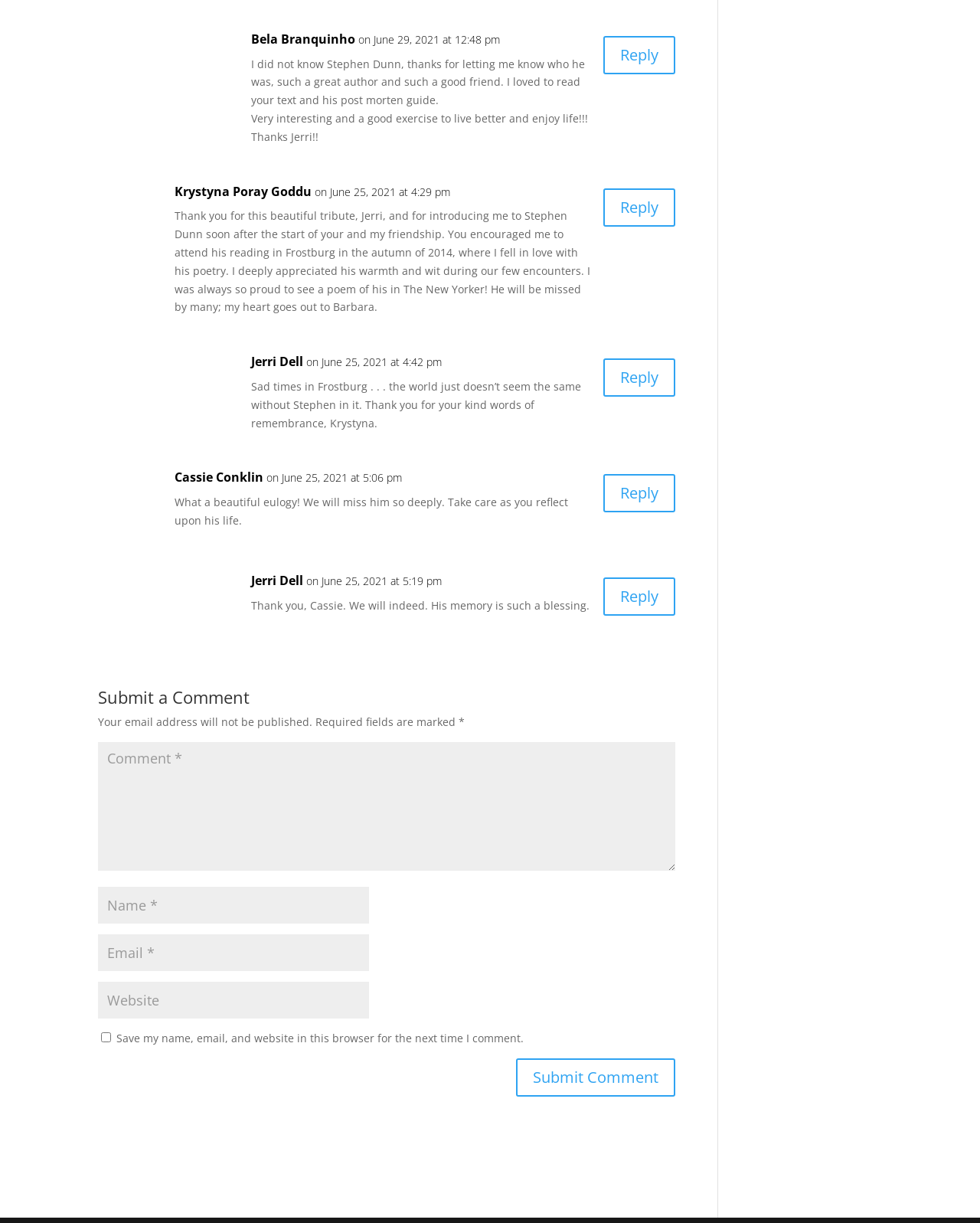Find the bounding box coordinates of the UI element according to this description: "Reply".

[0.616, 0.388, 0.689, 0.419]